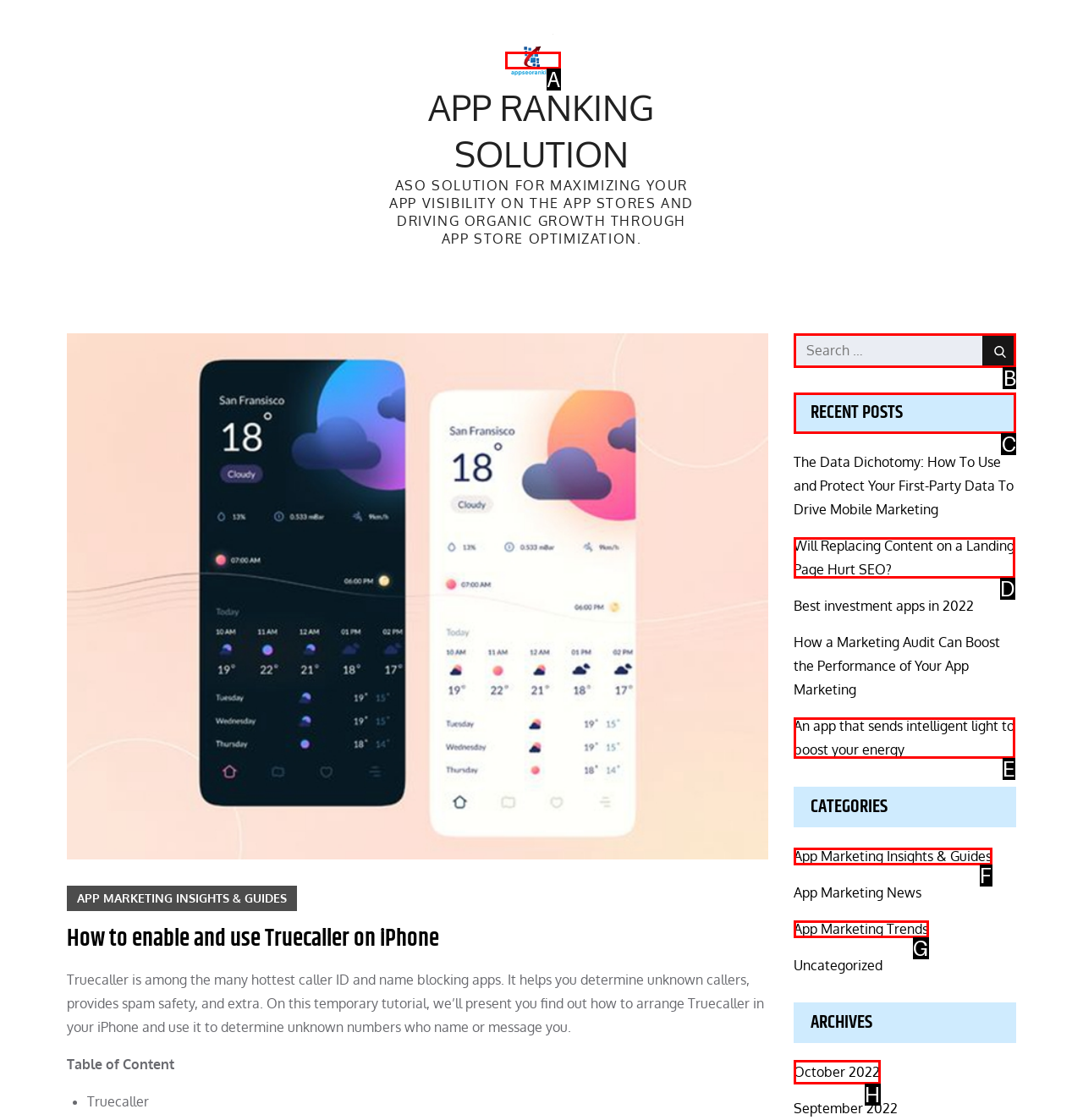Decide which UI element to click to accomplish the task: Check recent posts
Respond with the corresponding option letter.

C